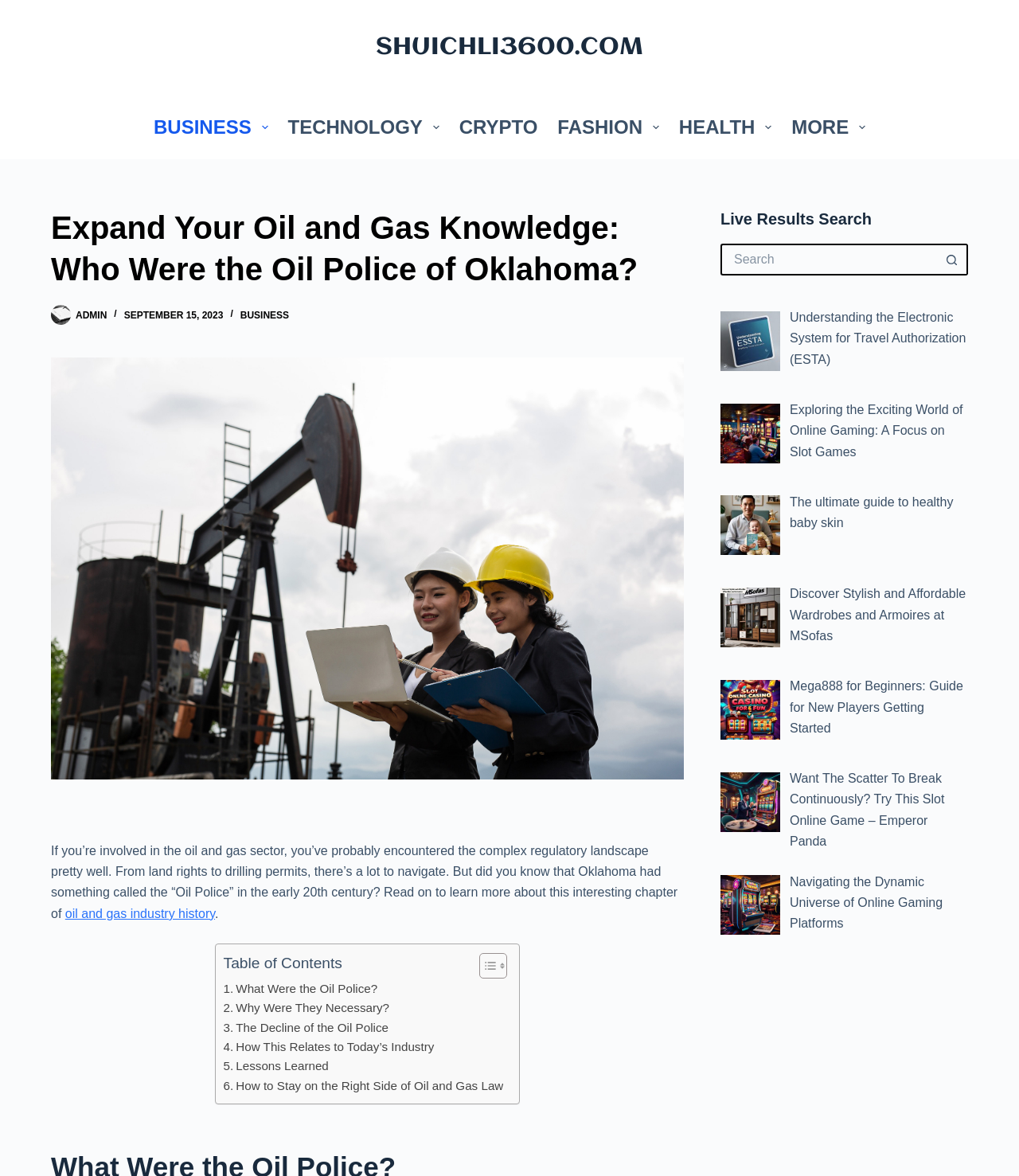Given the element description HEALTH, specify the bounding box coordinates of the corresponding UI element in the format (top-left x, top-left y, bottom-right x, bottom-right y). All values must be between 0 and 1.

[0.657, 0.081, 0.767, 0.135]